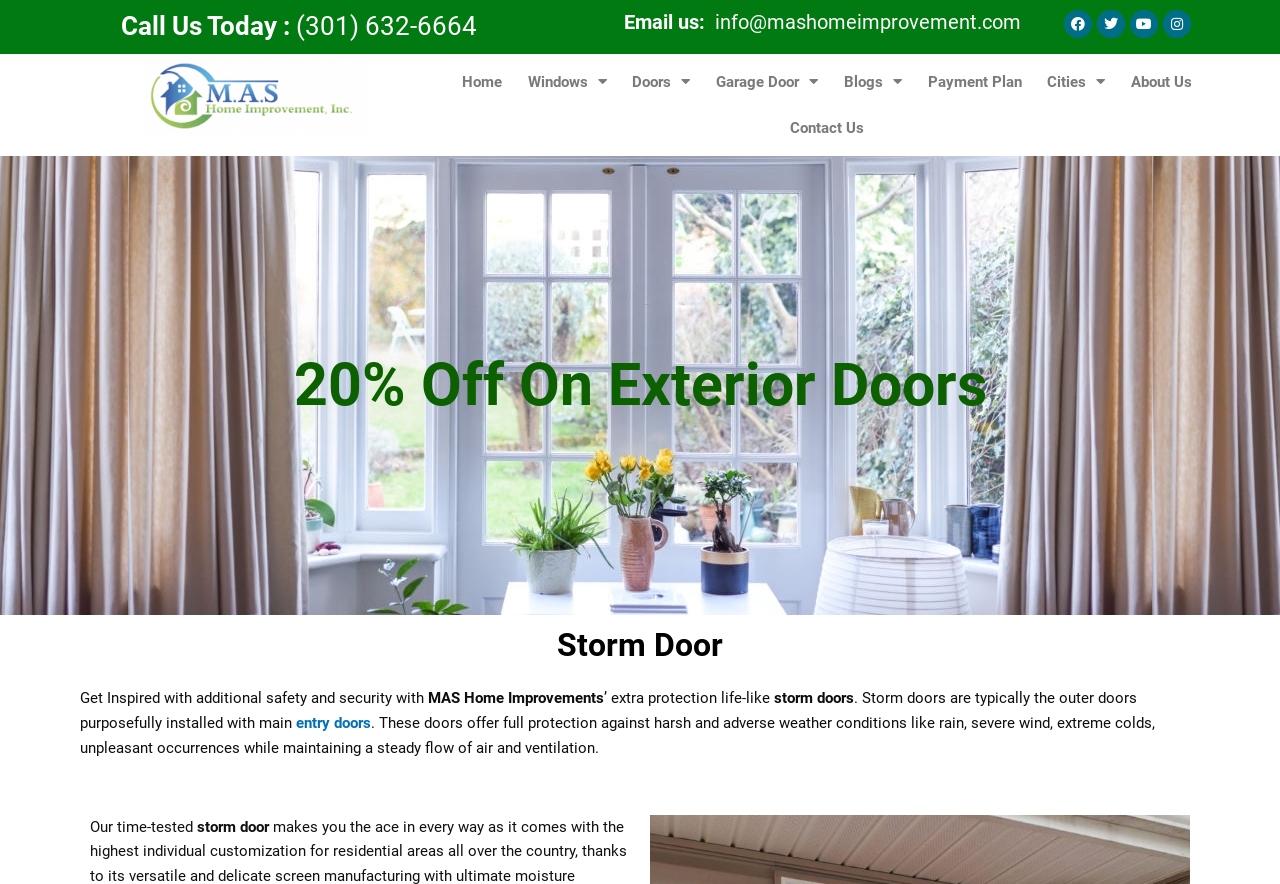What is the purpose of storm doors?
Can you provide an in-depth and detailed response to the question?

According to the webpage, storm doors are installed to protect the main door from harsh and adverse weather conditions like rain, severe wind, extreme colds, and unpleasant occurrences, while maintaining a steady flow of air and ventilation.